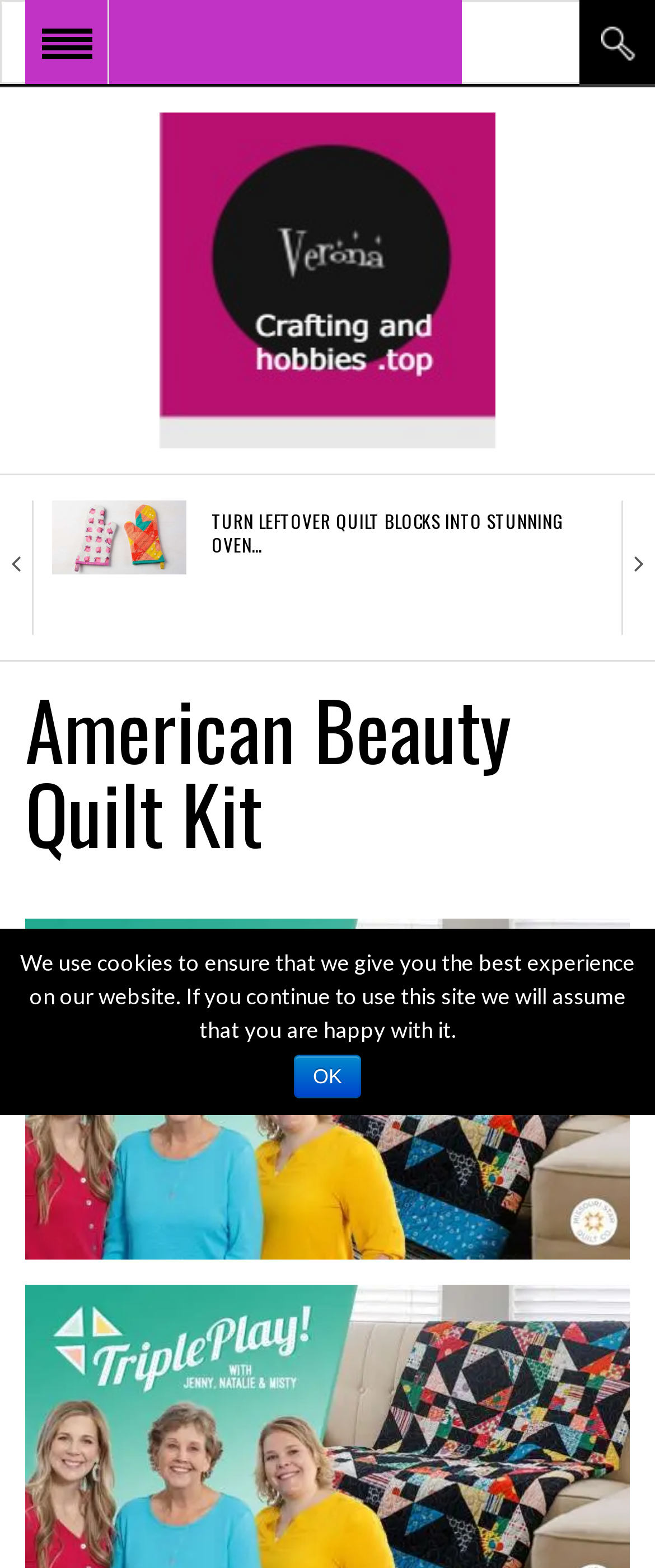Please answer the following question using a single word or phrase: 
What is the name of the quilt kit?

American Beauty Quilt Kit